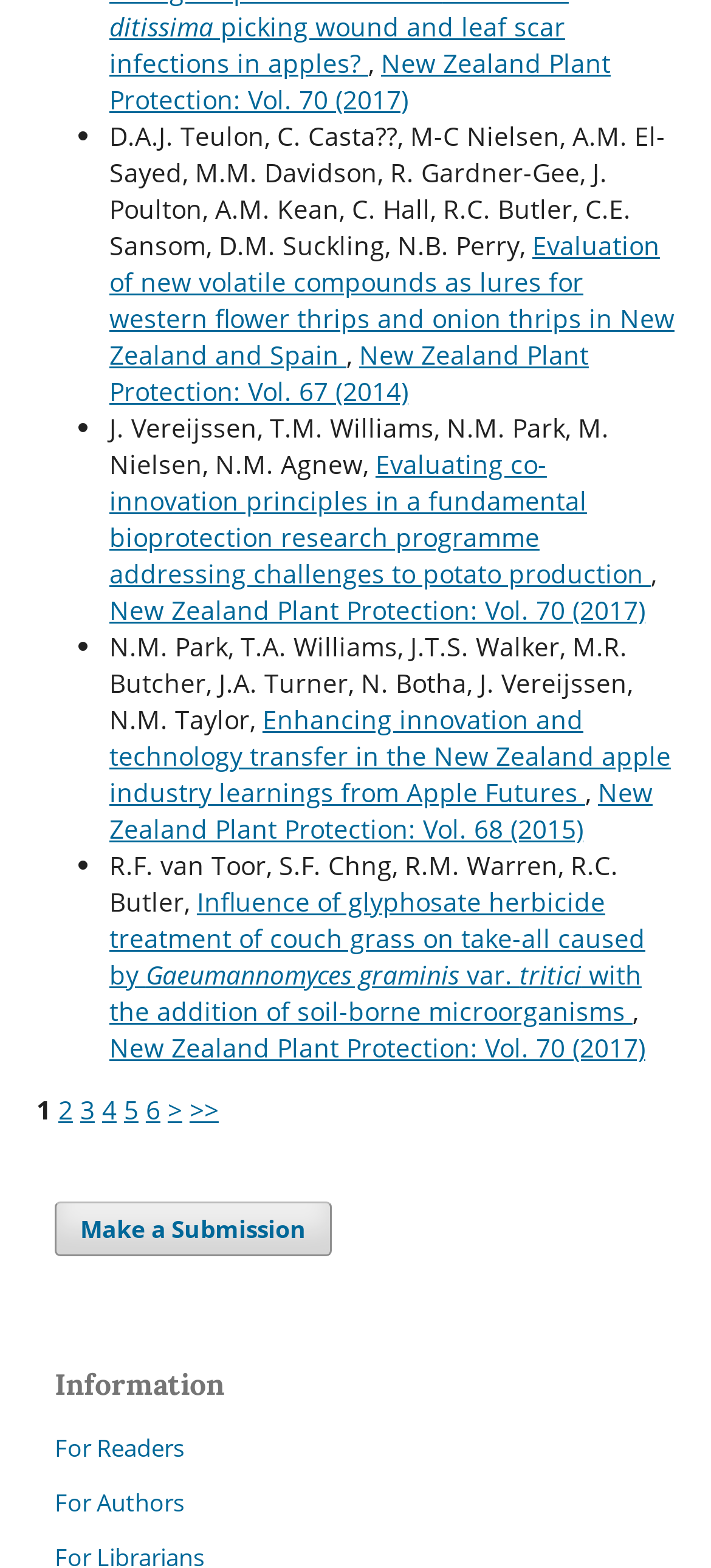Utilize the details in the image to give a detailed response to the question: What is the title of the first article?

I looked at the first link element and found the title of the article, which is 'Evaluation of new volatile compounds as lures for western flower thrips and onion thrips in New Zealand and Spain'.